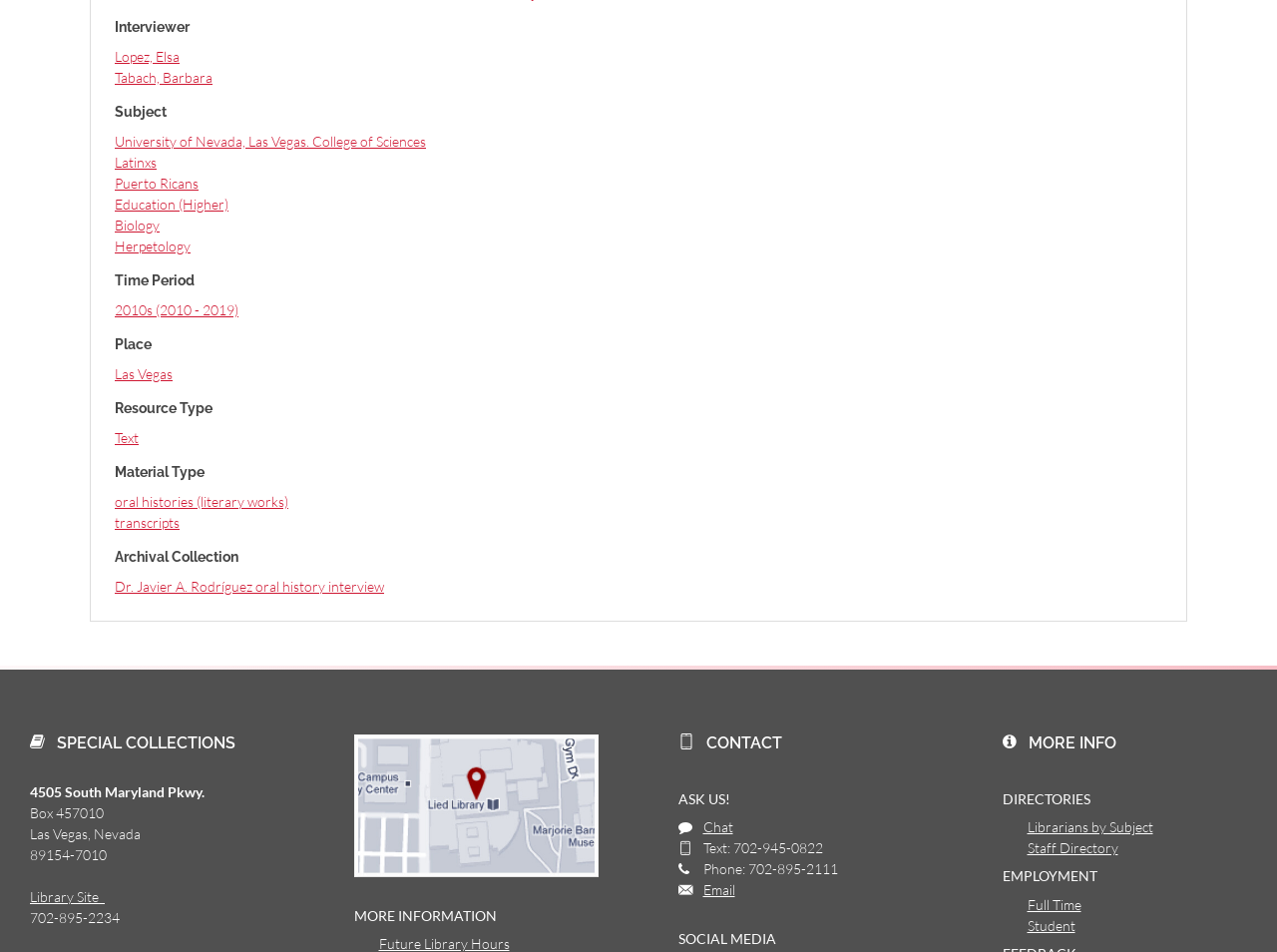Identify the bounding box for the UI element specified in this description: "Herpetology". The coordinates must be four float numbers between 0 and 1, formatted as [left, top, right, bottom].

[0.09, 0.249, 0.149, 0.267]